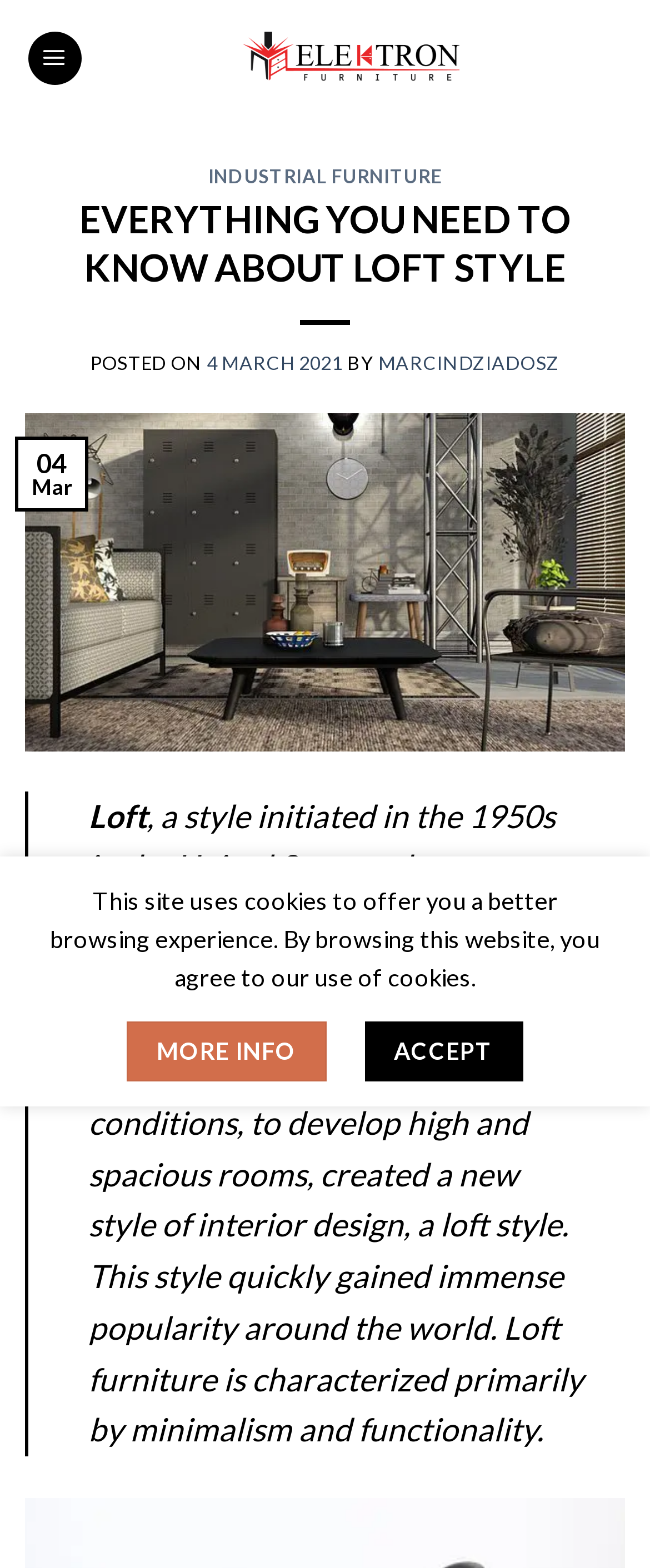Provide an in-depth description of the elements and layout of the webpage.

The webpage is about loft-style furniture and industrial design. At the top, there is a link to "Elektron Furniture" with an accompanying image, taking up most of the top section. Below this, there is a menu link on the left side, which expands to reveal a main menu.

The main content of the page is divided into sections. The first section has a heading "INDUSTRIAL FURNITURE" with a link to the same title. Below this, there is a subheading "EVERYTHING YOU NEED TO KNOW ABOUT LOFT STYLE" followed by a post date "4 MARCH 2021" and the author's name "MARCINDZIADOSZ". 

On the right side of this section, there is a block of text describing the history and characteristics of loft-style furniture, which is minimalist and functional. The text is quite long and takes up most of the right side of the page.

At the bottom of the page, there is a notice about the website using cookies, with links to "MORE INFO" and "ACCEPT" on the right side.